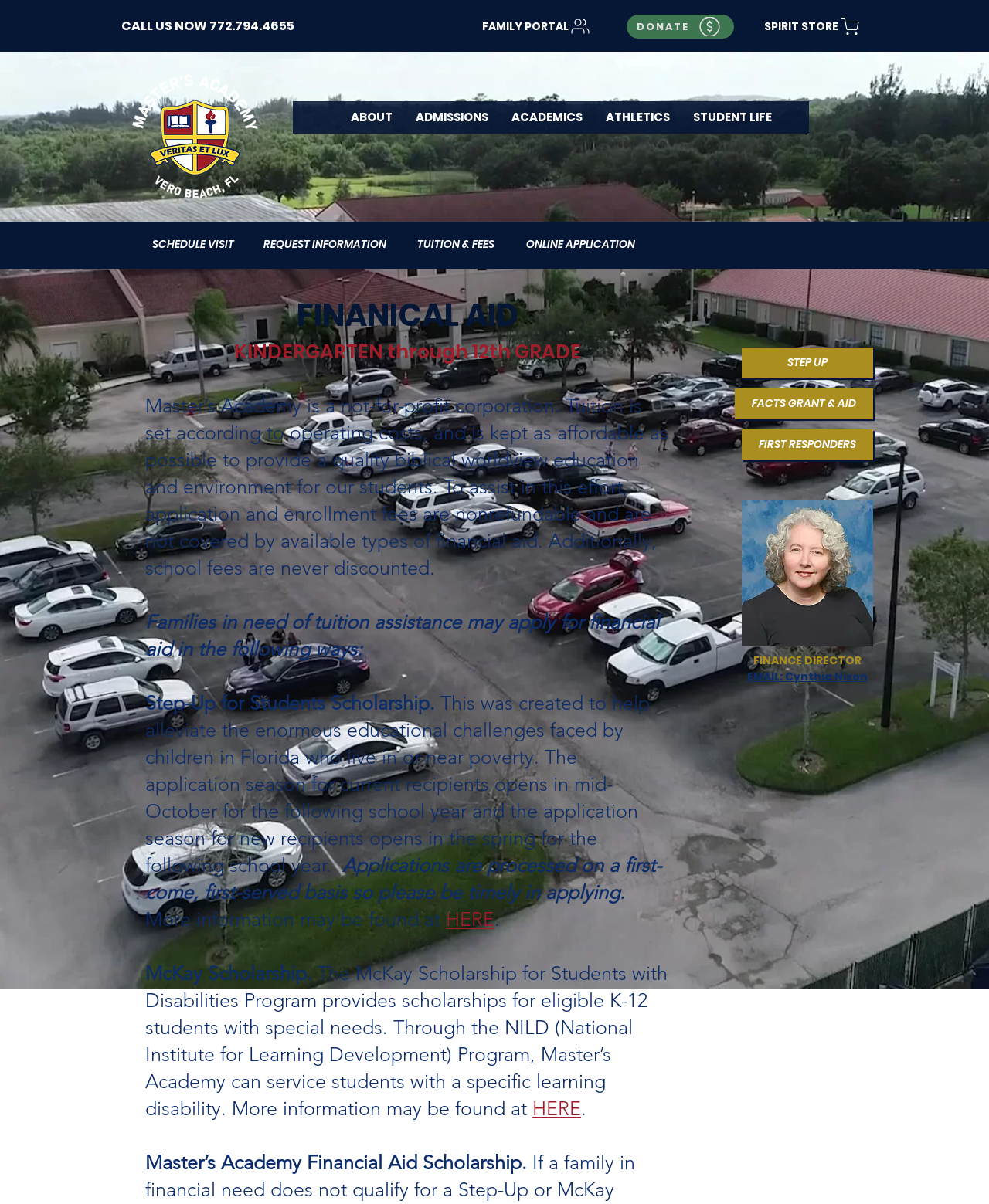Indicate the bounding box coordinates of the element that must be clicked to execute the instruction: "Schedule a visit". The coordinates should be given as four float numbers between 0 and 1, i.e., [left, top, right, bottom].

[0.152, 0.191, 0.238, 0.216]